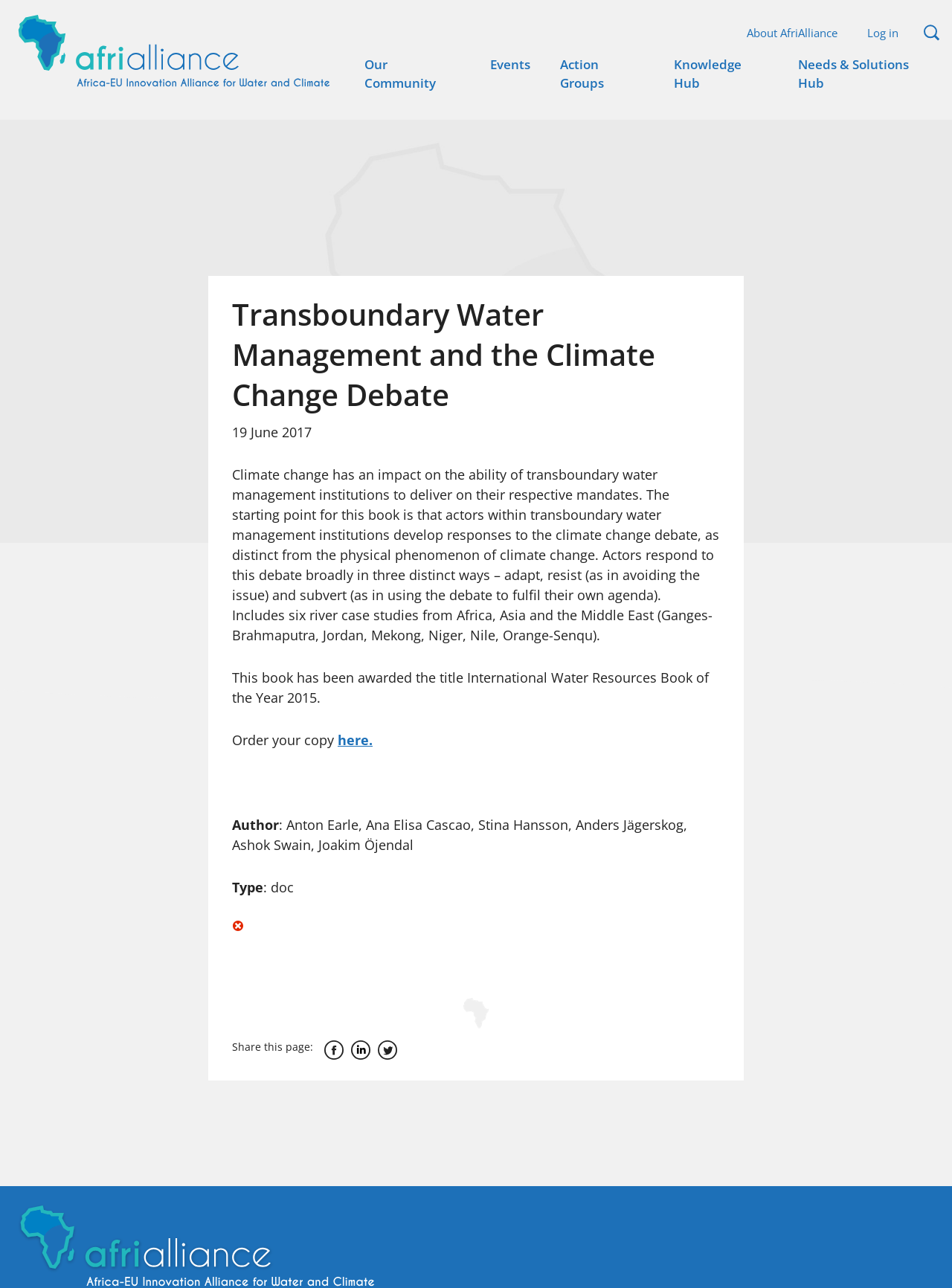Locate the bounding box coordinates of the clickable part needed for the task: "Search for something".

[0.967, 0.017, 0.991, 0.035]